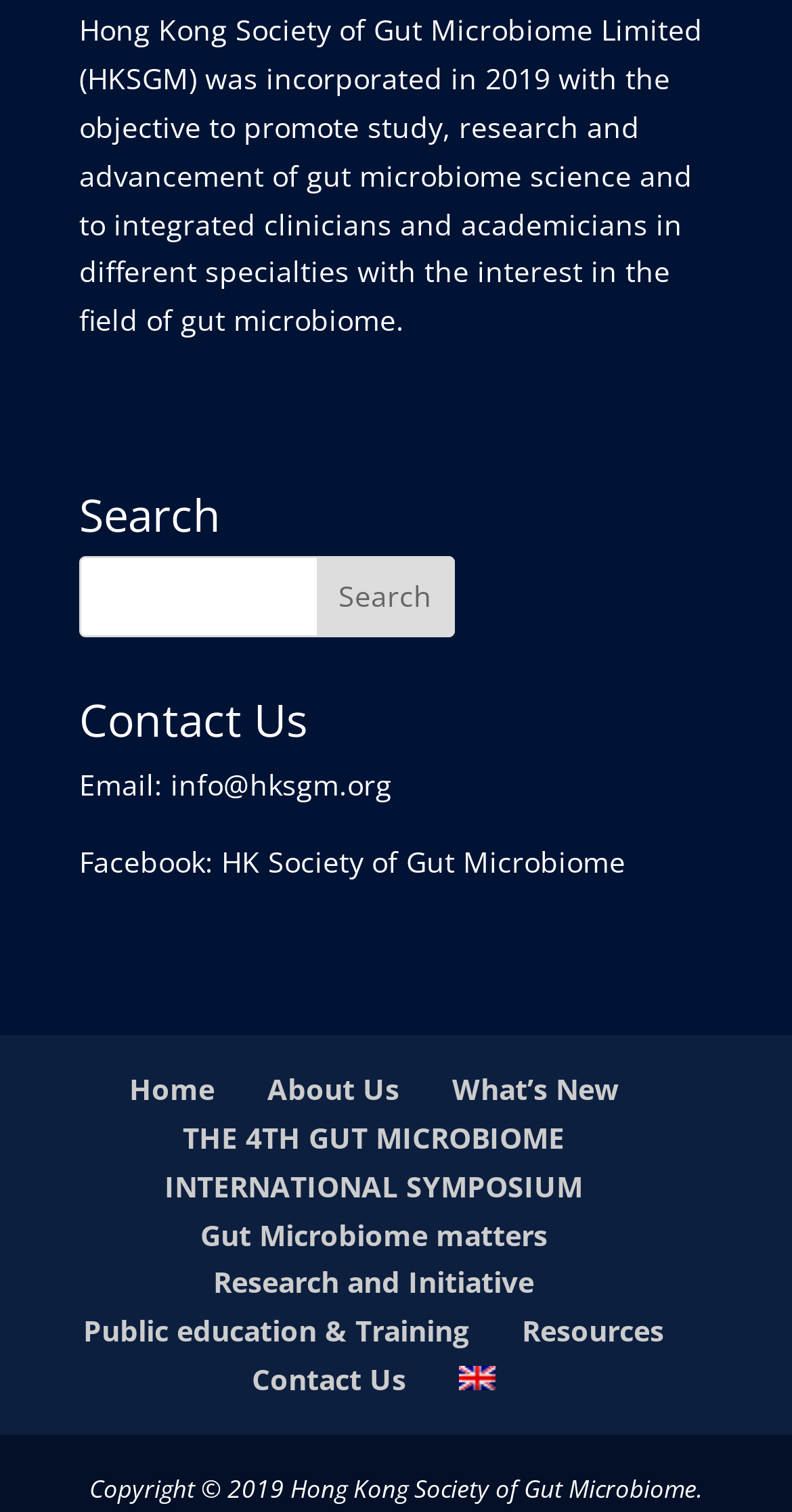Determine the coordinates of the bounding box that should be clicked to complete the instruction: "Search for something". The coordinates should be represented by four float numbers between 0 and 1: [left, top, right, bottom].

[0.1, 0.367, 0.573, 0.421]